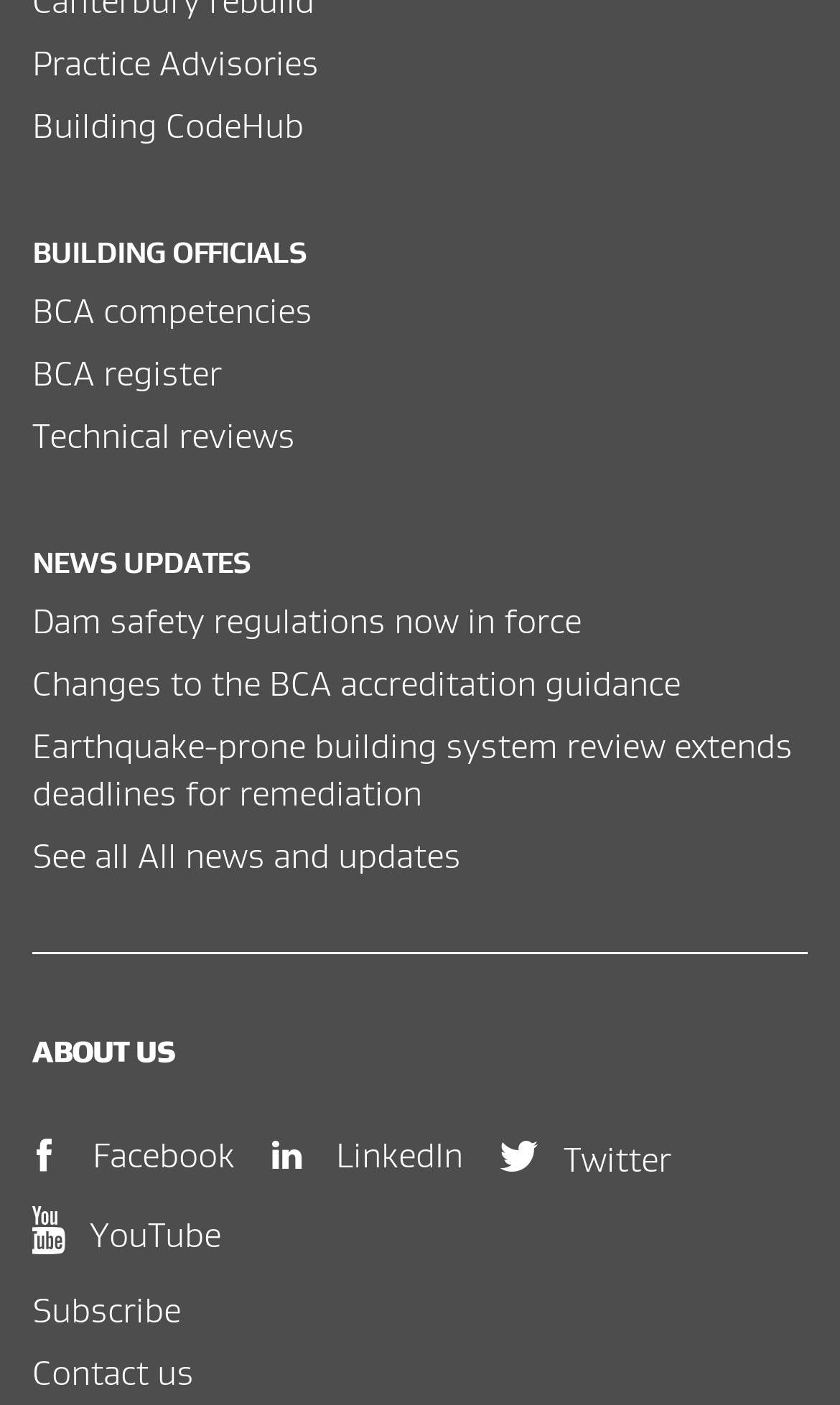Please answer the following question using a single word or phrase: 
How many headings are there on the webpage?

3